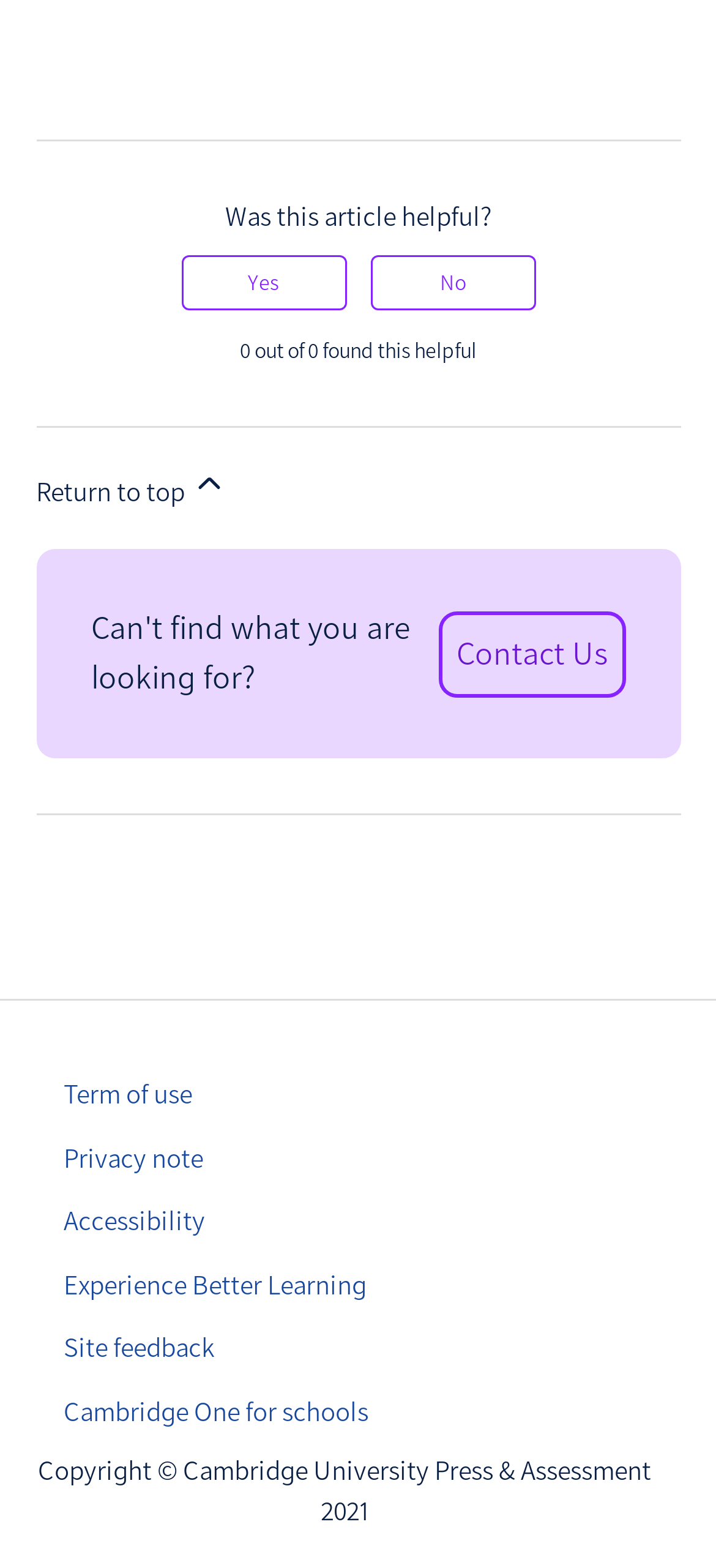What is the copyright information at the bottom of the page?
With the help of the image, please provide a detailed response to the question.

The copyright information at the bottom of the page indicates that the content is owned by Cambridge University Press & Assessment and is copyrighted in 2021.